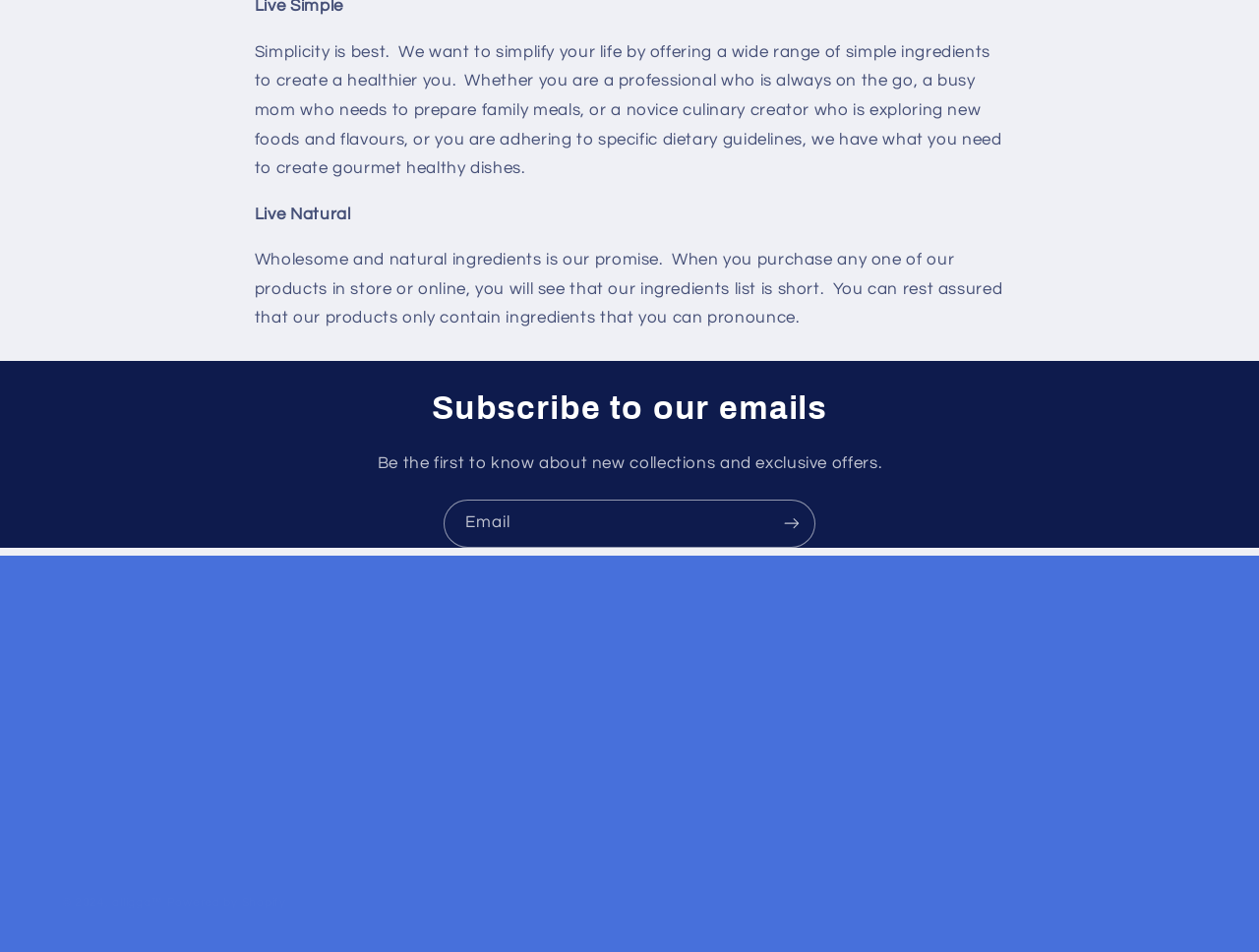Given the description "parent_node: Email aria-label="Subscribe" name="commit"", determine the bounding box of the corresponding UI element.

[0.611, 0.524, 0.647, 0.575]